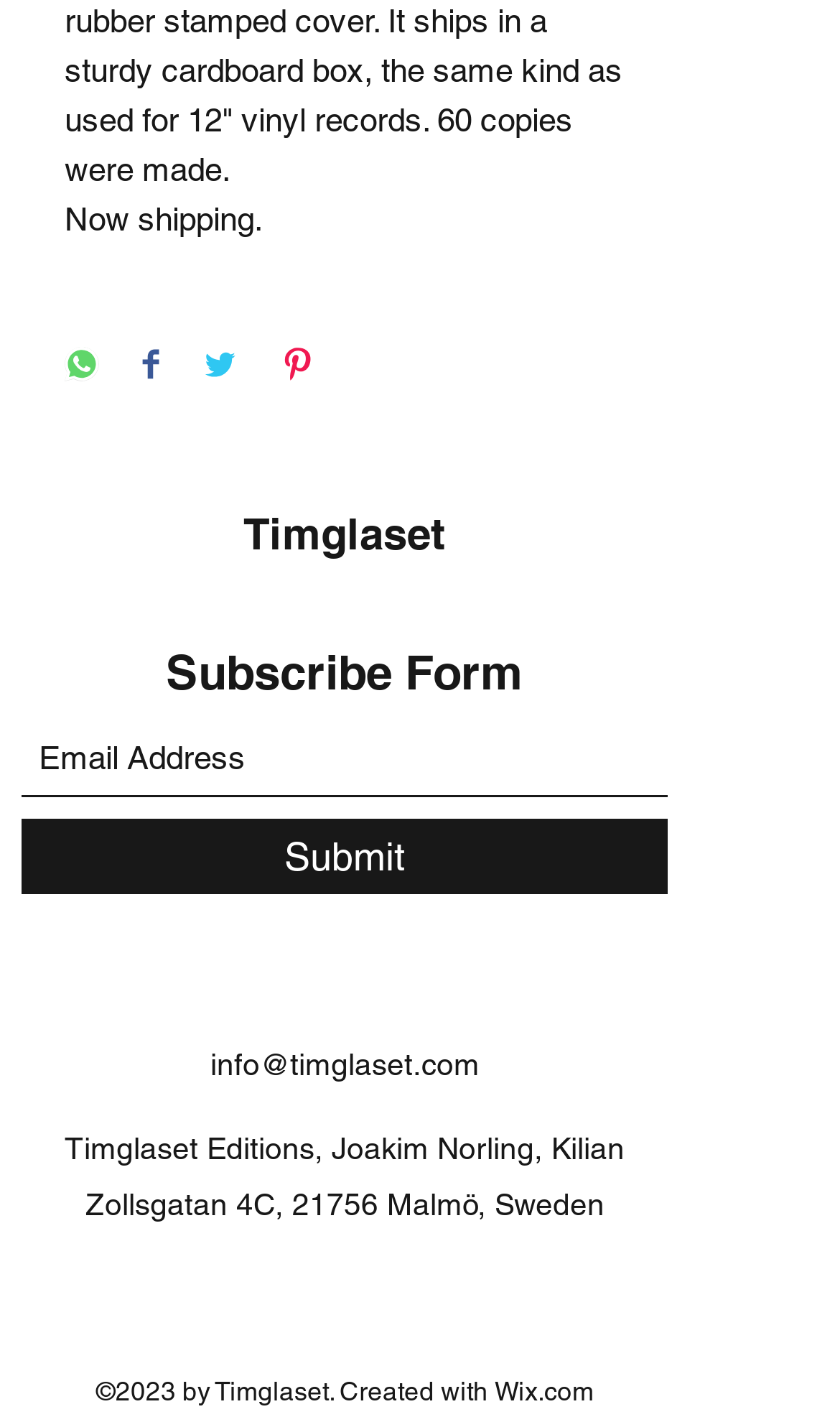Determine the coordinates of the bounding box that should be clicked to complete the instruction: "Follow on Facebook". The coordinates should be represented by four float numbers between 0 and 1: [left, top, right, bottom].

[0.308, 0.902, 0.359, 0.932]